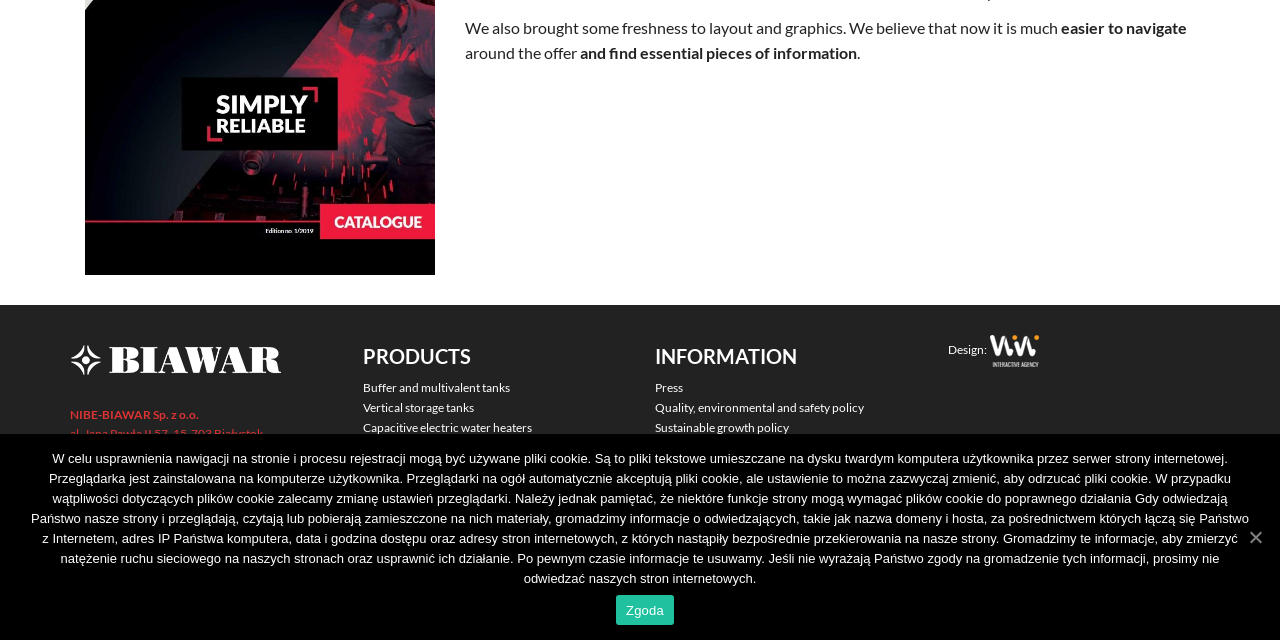Given the element description Solar systems, predict the bounding box coordinates for the UI element in the webpage screenshot. The format should be (top-left x, top-left y, bottom-right x, bottom-right y), and the values should be between 0 and 1.

[0.283, 0.719, 0.338, 0.742]